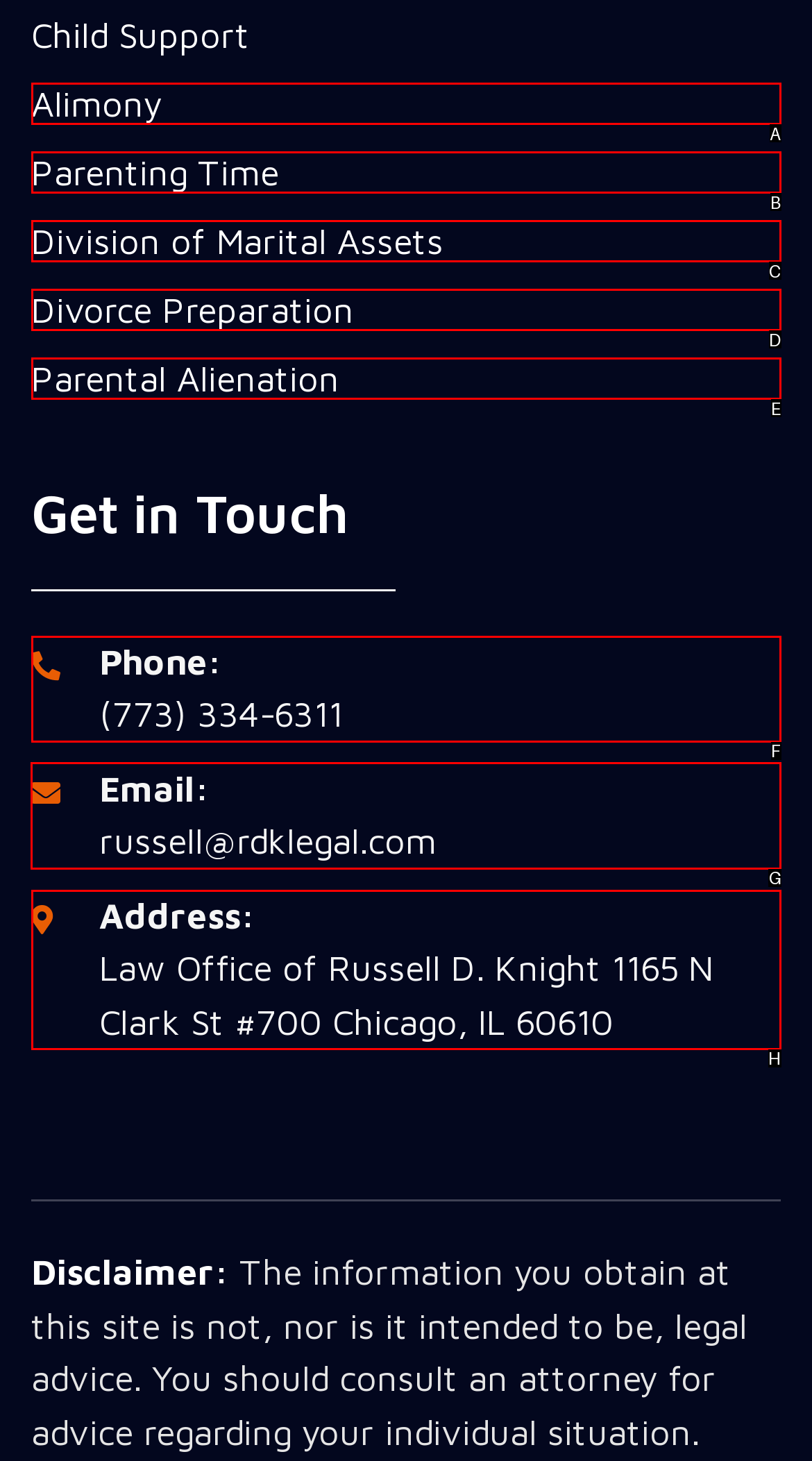Determine the letter of the UI element that you need to click to perform the task: Click on 'Email: russell@rdklegal.com'.
Provide your answer with the appropriate option's letter.

G